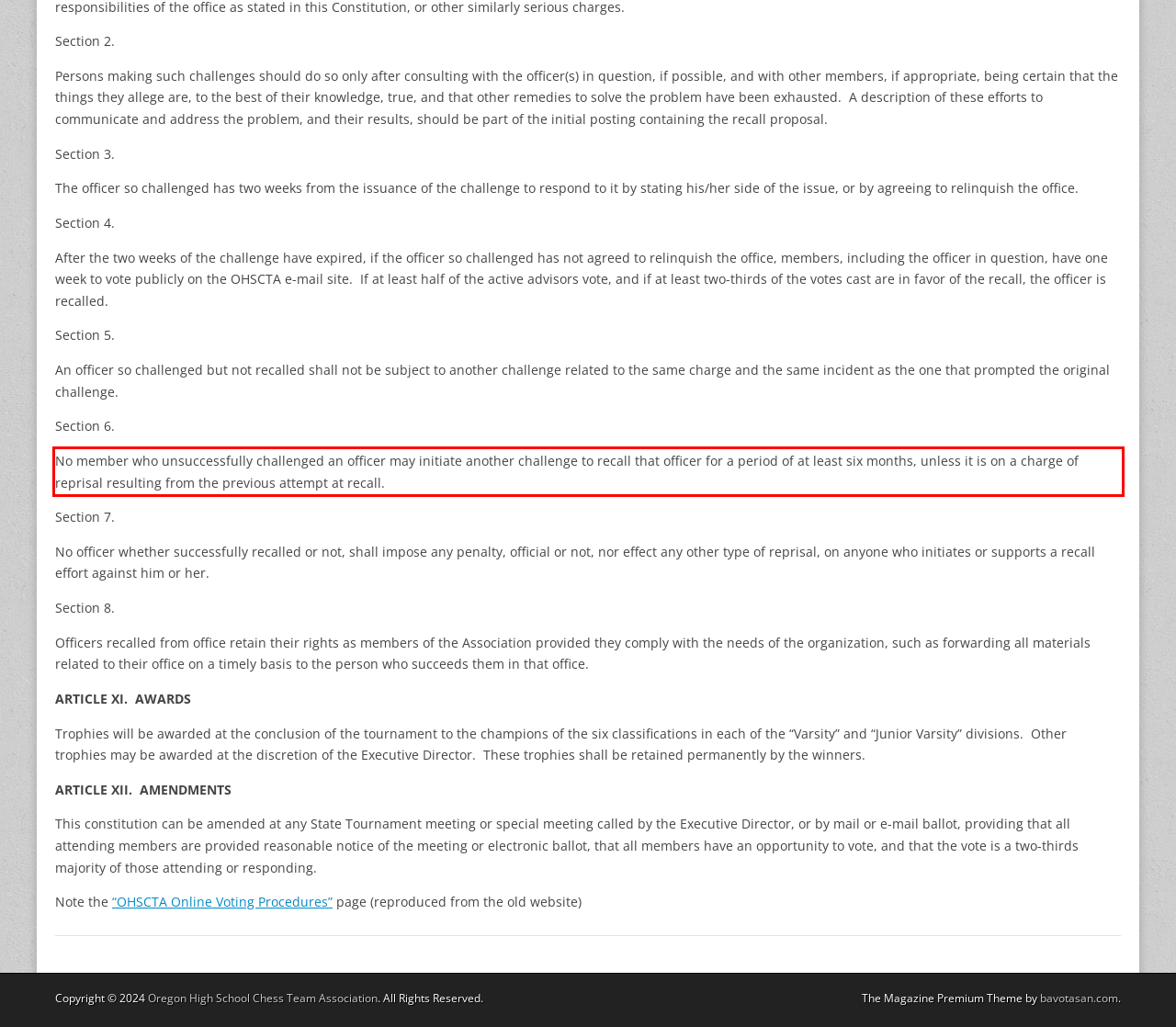Within the screenshot of a webpage, identify the red bounding box and perform OCR to capture the text content it contains.

No member who unsuccessfully challenged an officer may initiate another challenge to recall that officer for a period of at least six months, unless it is on a charge of reprisal resulting from the previous attempt at recall.